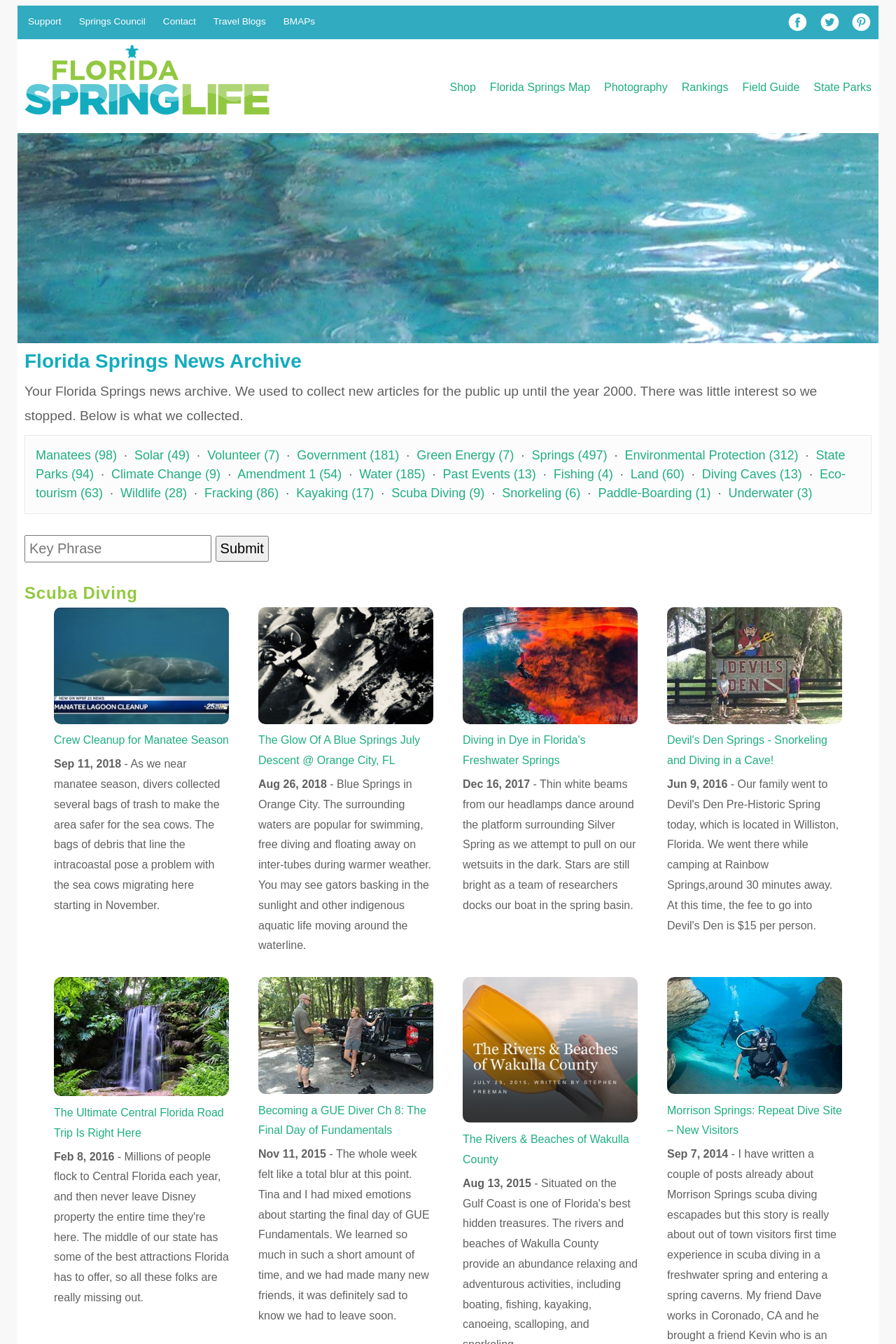Please locate the bounding box coordinates of the element that needs to be clicked to achieve the following instruction: "Search for a keyword". The coordinates should be four float numbers between 0 and 1, i.e., [left, top, right, bottom].

[0.027, 0.398, 0.236, 0.418]